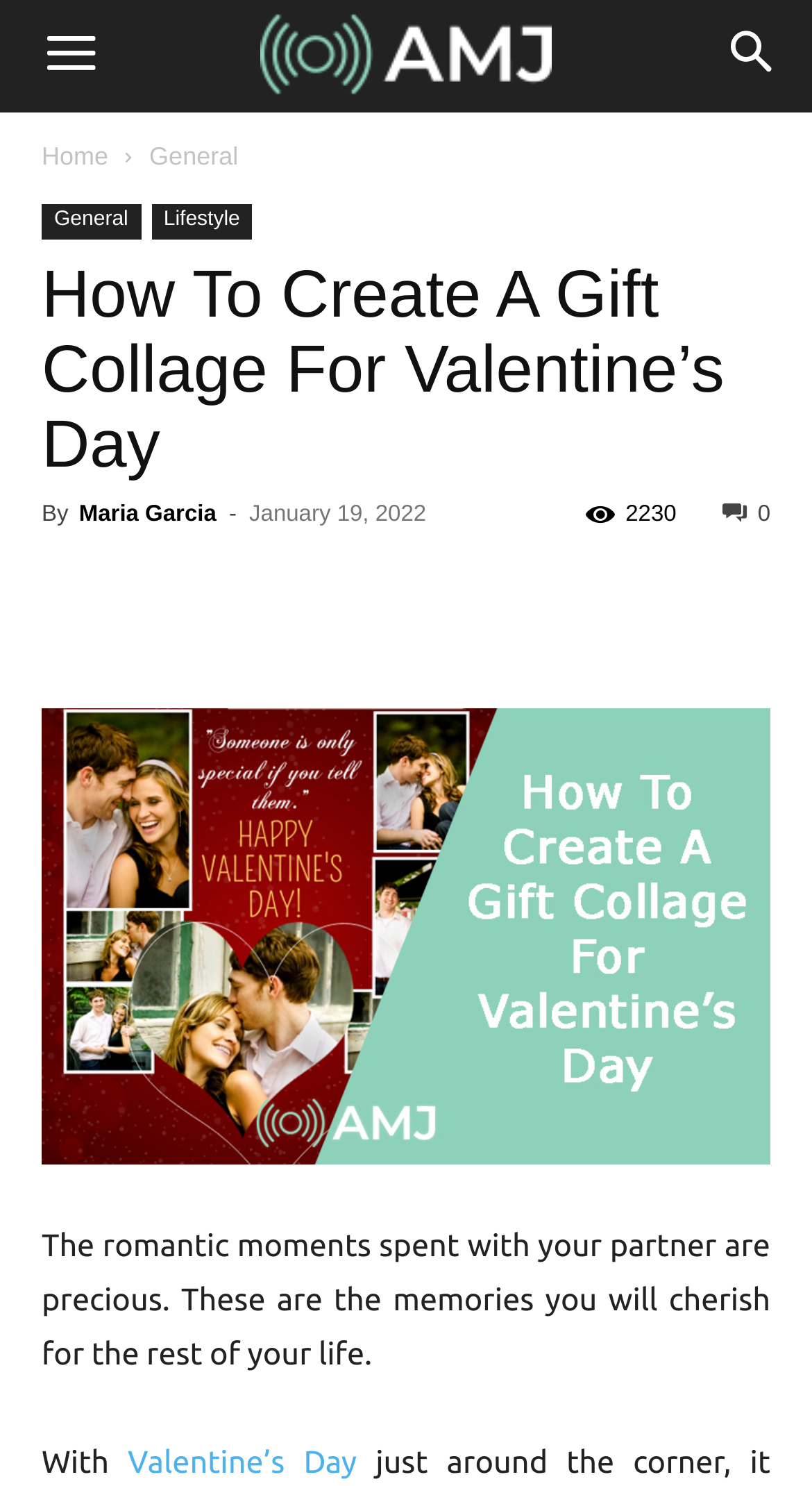What is the occasion being referred to in this article?
Based on the screenshot, answer the question with a single word or phrase.

Valentine’s Day